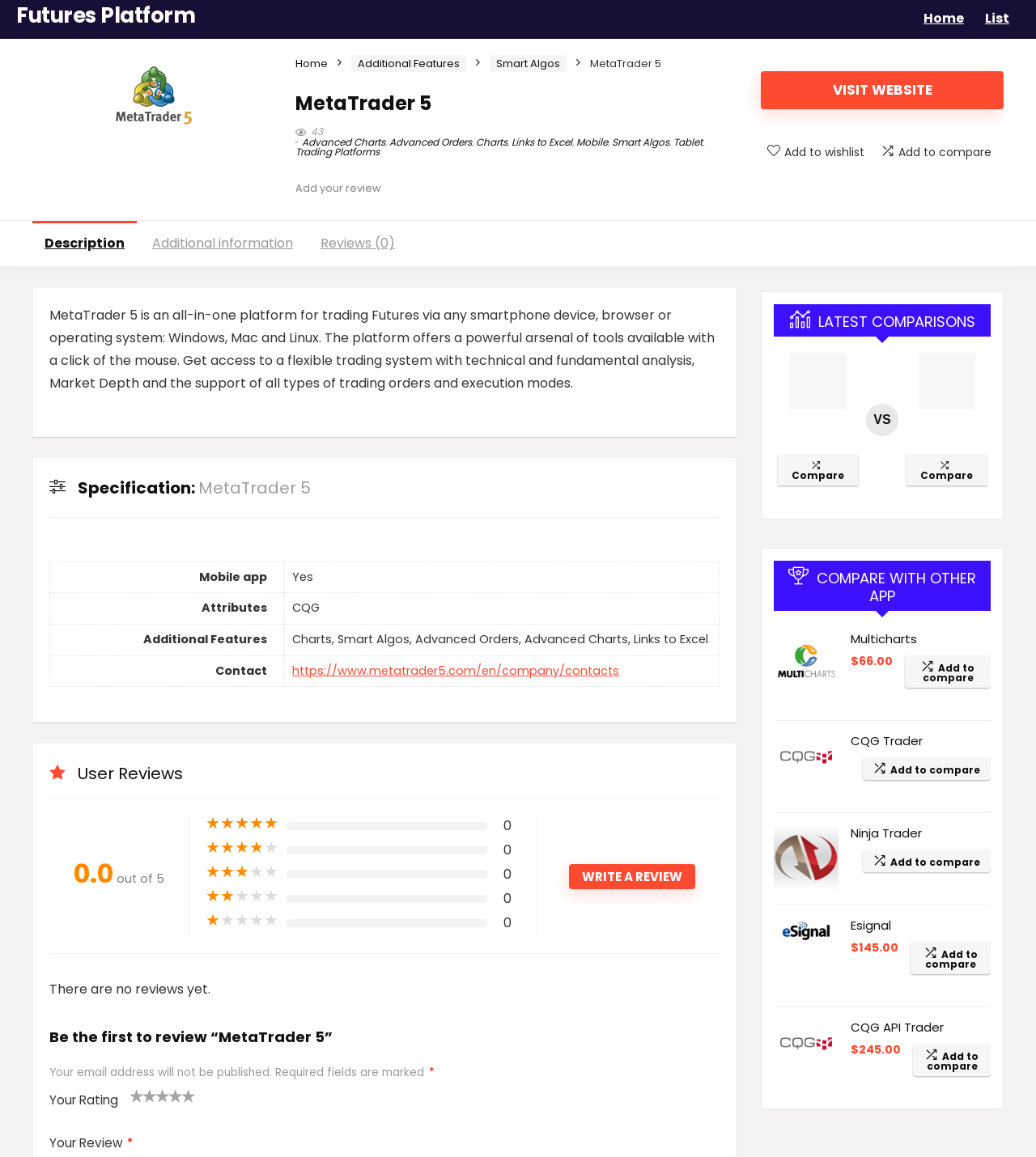Give a concise answer using one word or a phrase to the following question:
What is the name of the platform?

MetaTrader 5